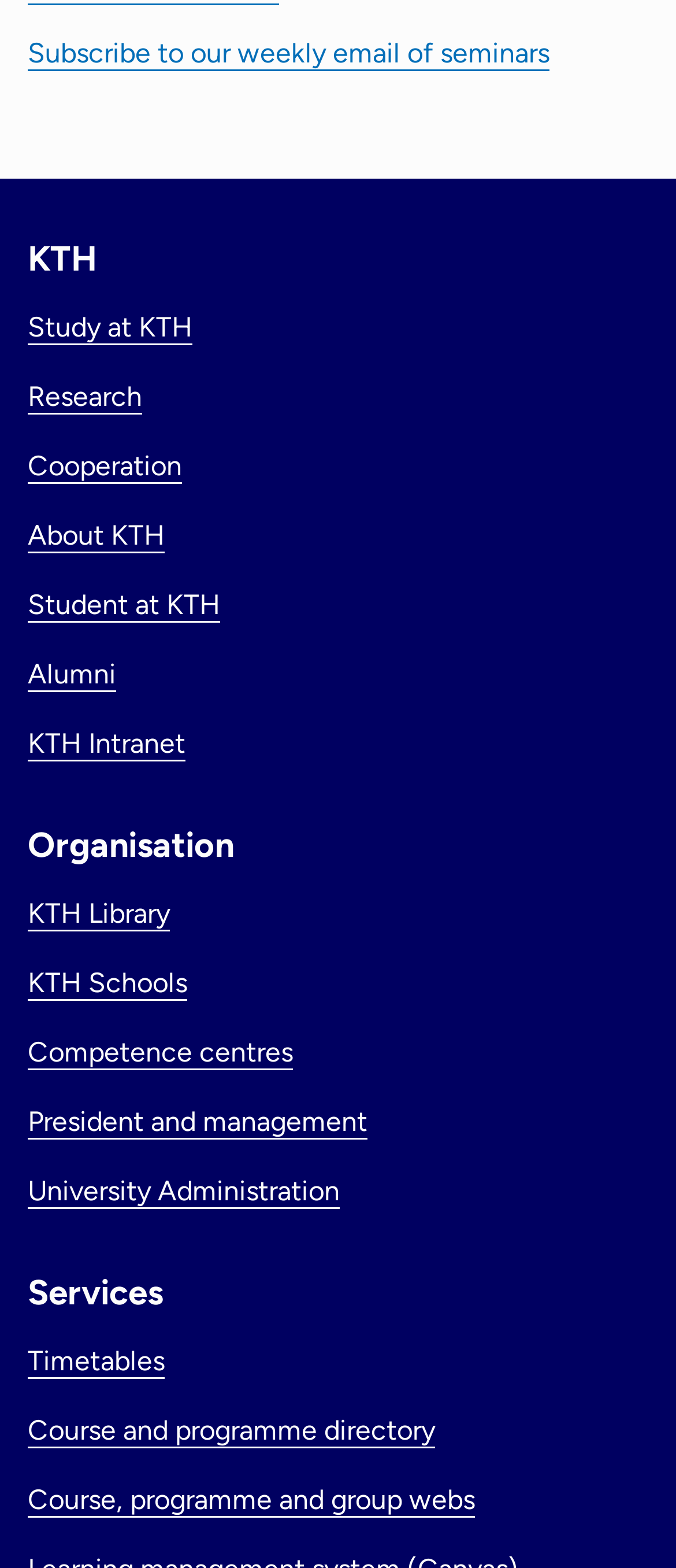What is the first link under the 'Organisation' heading?
Please provide a single word or phrase as your answer based on the image.

KTH Library